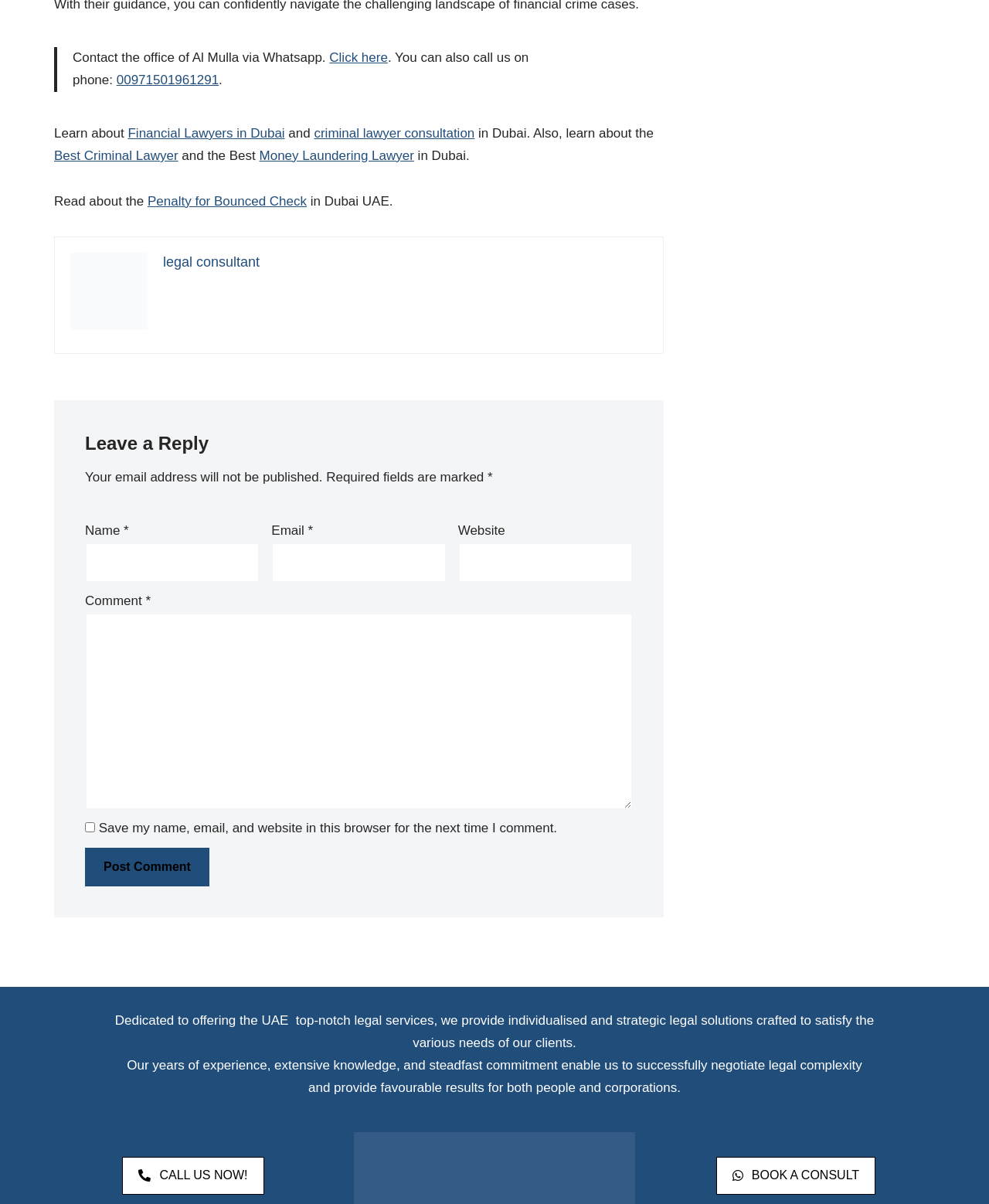Please identify the bounding box coordinates of the element that needs to be clicked to perform the following instruction: "Learn about Financial Lawyers in Dubai".

[0.129, 0.105, 0.288, 0.117]